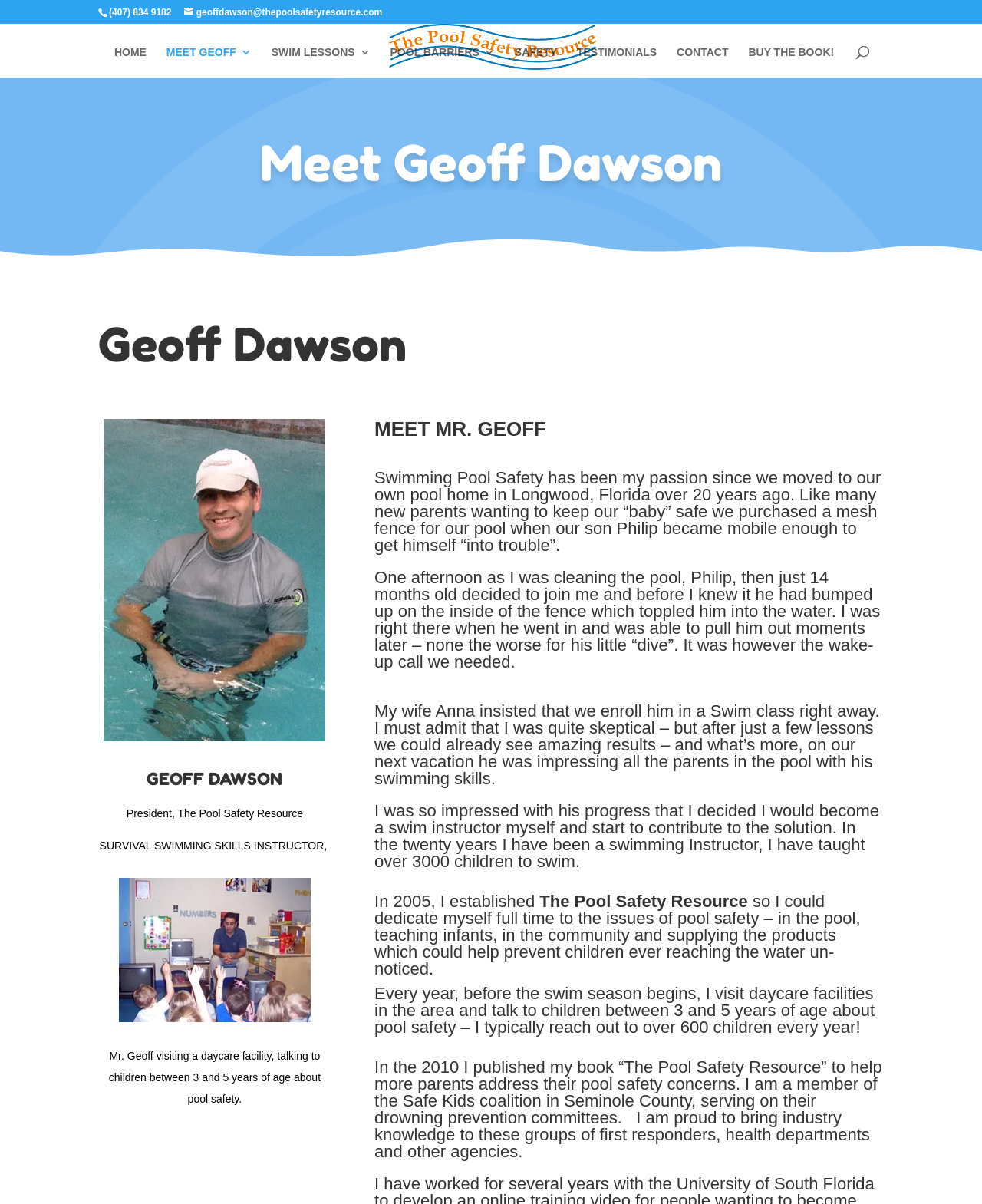Use the information in the screenshot to answer the question comprehensively: How many children does Geoff Dawson reach out to every year?

As stated on the webpage, every year, before the swim season begins, Geoff Dawson visits daycare facilities in the area and talks to children between 3 and 5 years of age about pool safety, reaching out to over 600 children every year.